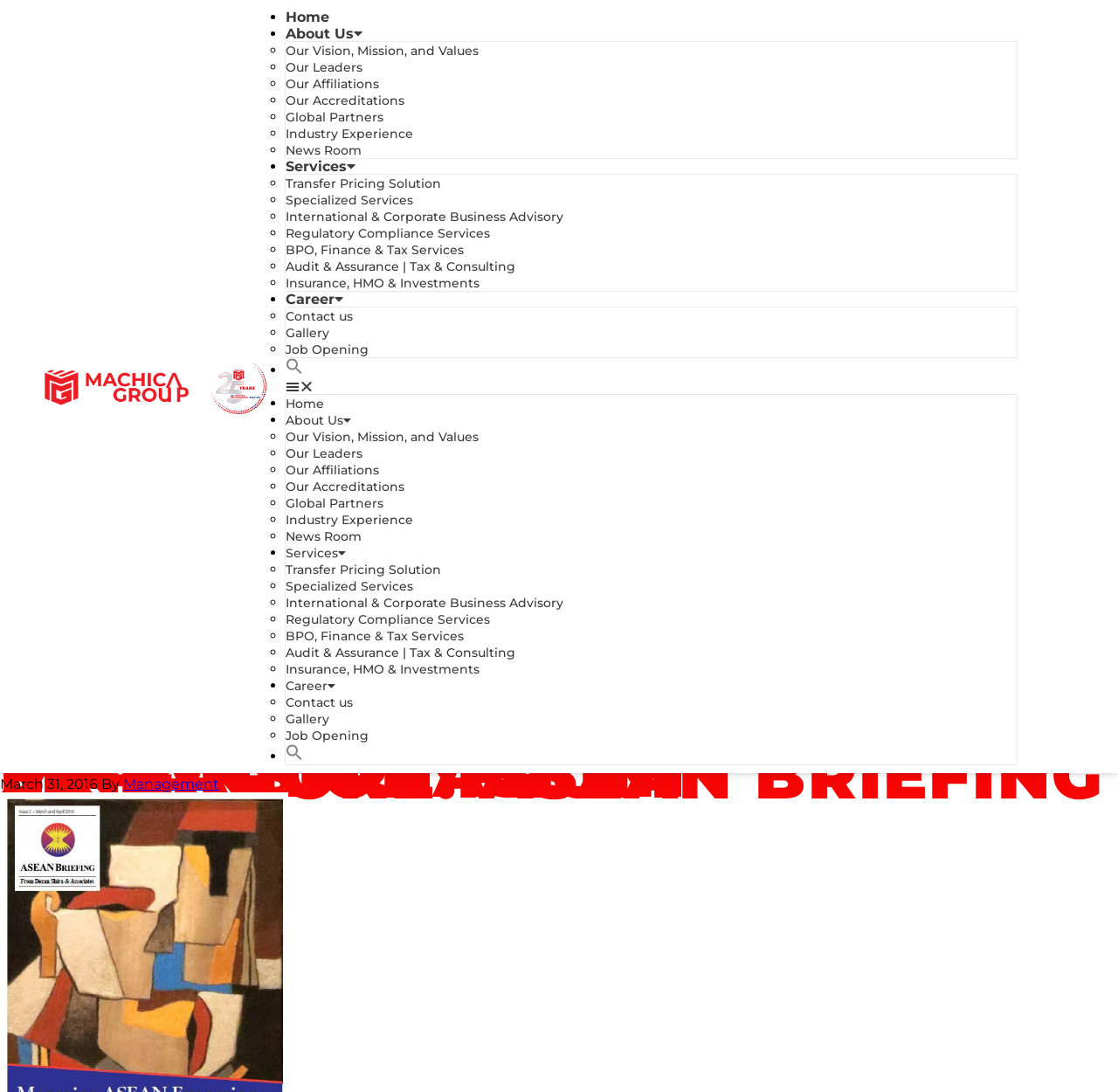Can you determine the bounding box coordinates of the area that needs to be clicked to fulfill the following instruction: "view career"?

[0.255, 0.266, 0.307, 0.282]